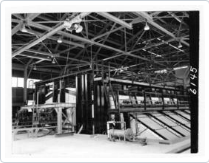Illustrate the image with a detailed caption.

The image, labeled as "Photo 6145," captures an industrial interior scene, potentially from the mid-20th century, showcasing a significant glass melting tank equipped with a Fourcault machine in the foreground. The structure is characterized by an intricate network of beams, highlighting the industrial architecture of the facility. The tank is designed to withstand high temperatures necessary for glass production, indicating a robust manufacturing operation. This scene is part of the United Nations Korean Reconstruction Agency (UNKRA) efforts, aimed at revitalizing industry in Korea during the post-war era. Such installations were crucial for enhancing local production capabilities and supporting economic recovery.